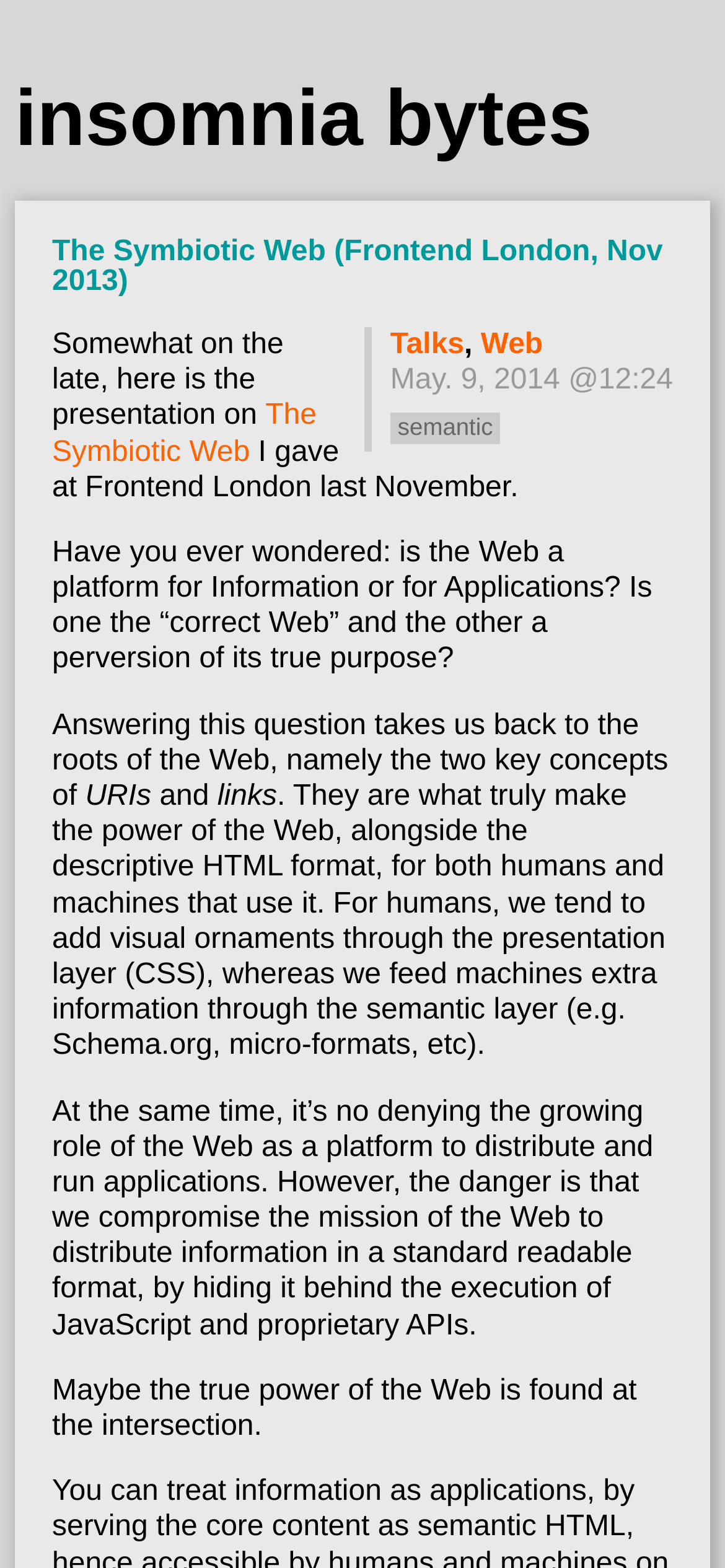What is the main topic of discussion?
Please respond to the question with a detailed and well-explained answer.

The main topic of discussion is the Web, which is evident from the text 'Have you ever wondered: is the Web a platform for Information or for Applications?' and the overall content of the webpage.